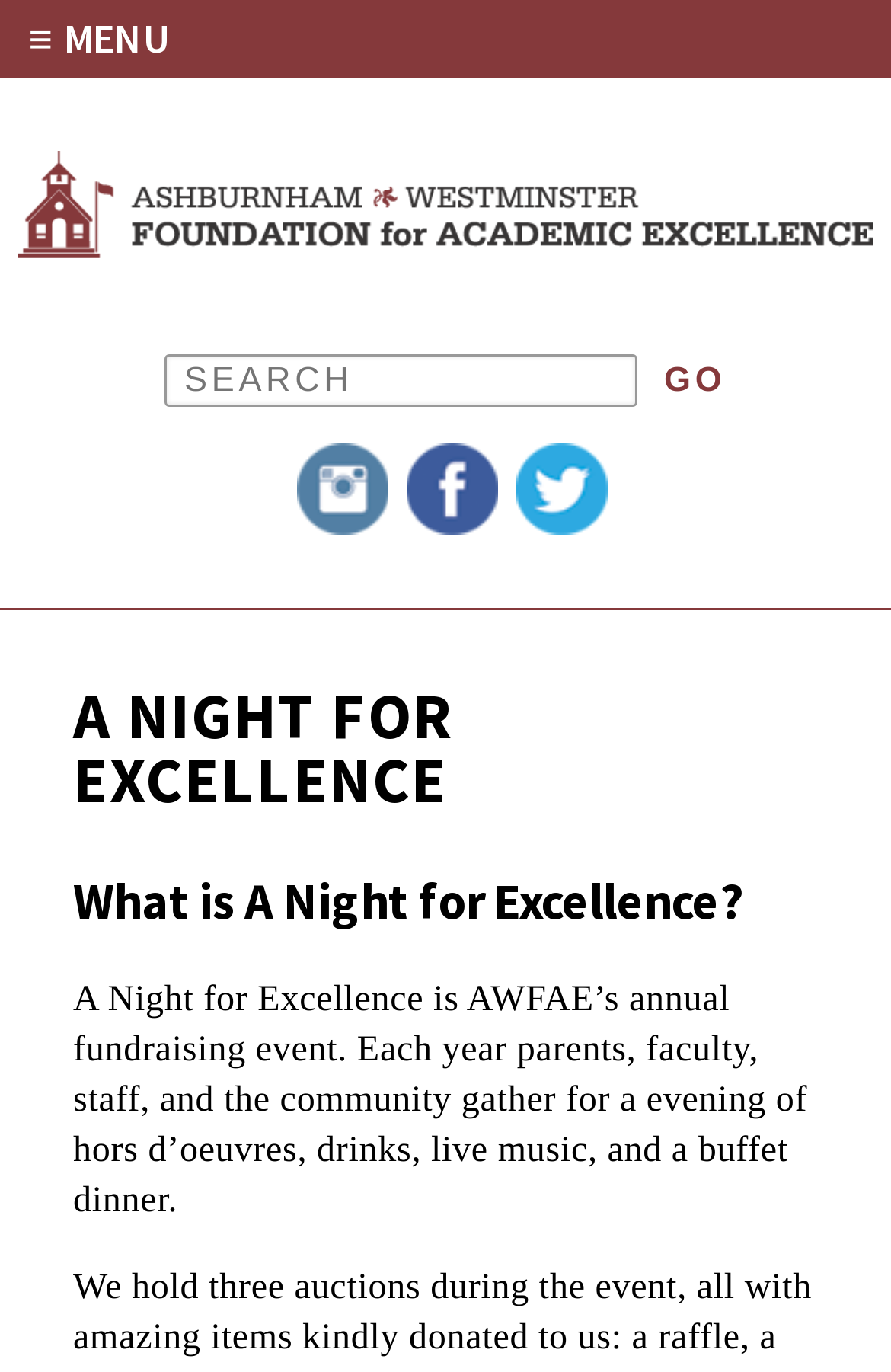Find the main header of the webpage and produce its text content.

A NIGHT FOR EXCELLENCE